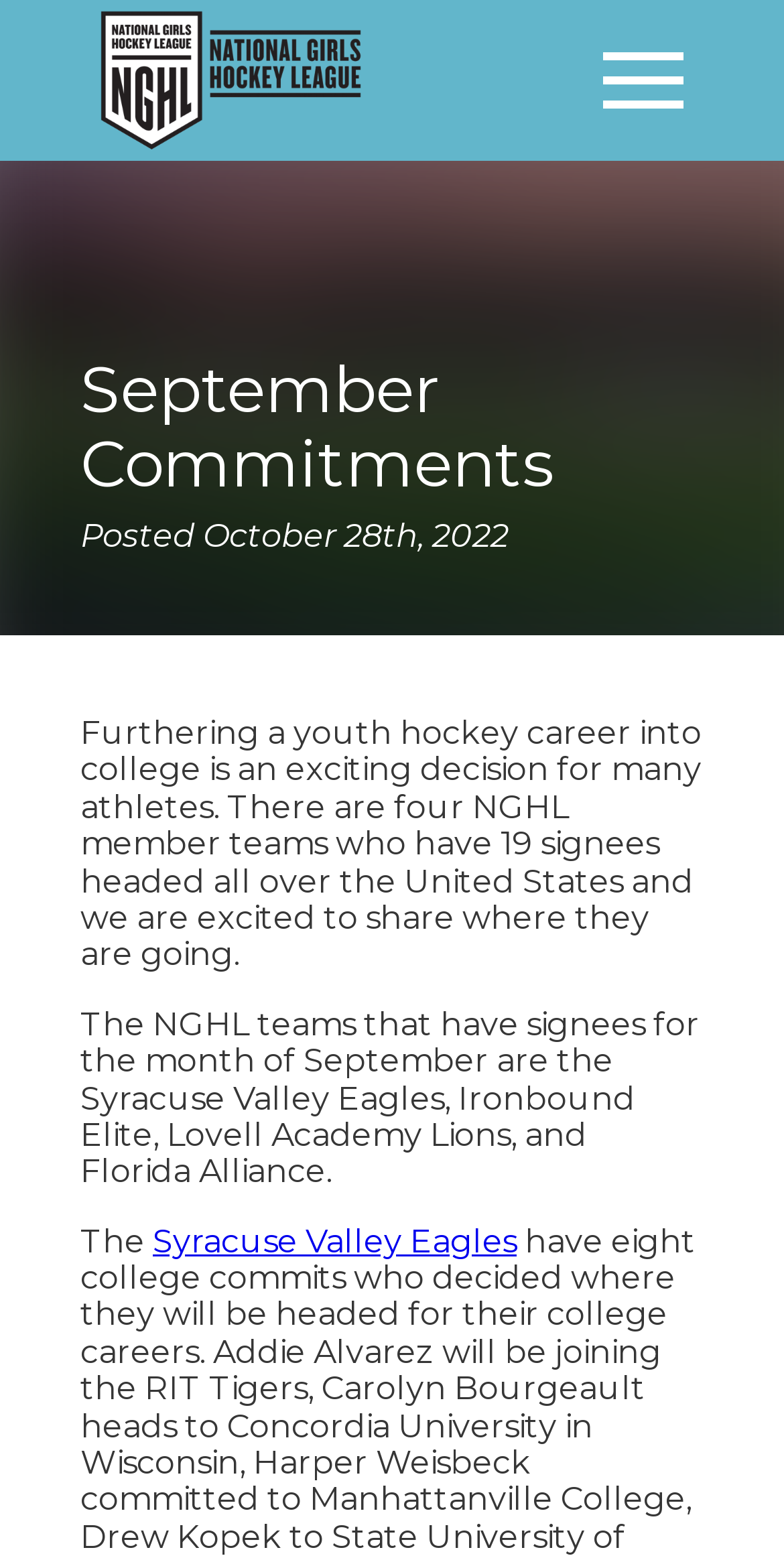Using the provided description Syracuse Valley Eagles, find the bounding box coordinates for the UI element. Provide the coordinates in (top-left x, top-left y, bottom-right x, bottom-right y) format, ensuring all values are between 0 and 1.

[0.195, 0.784, 0.659, 0.809]